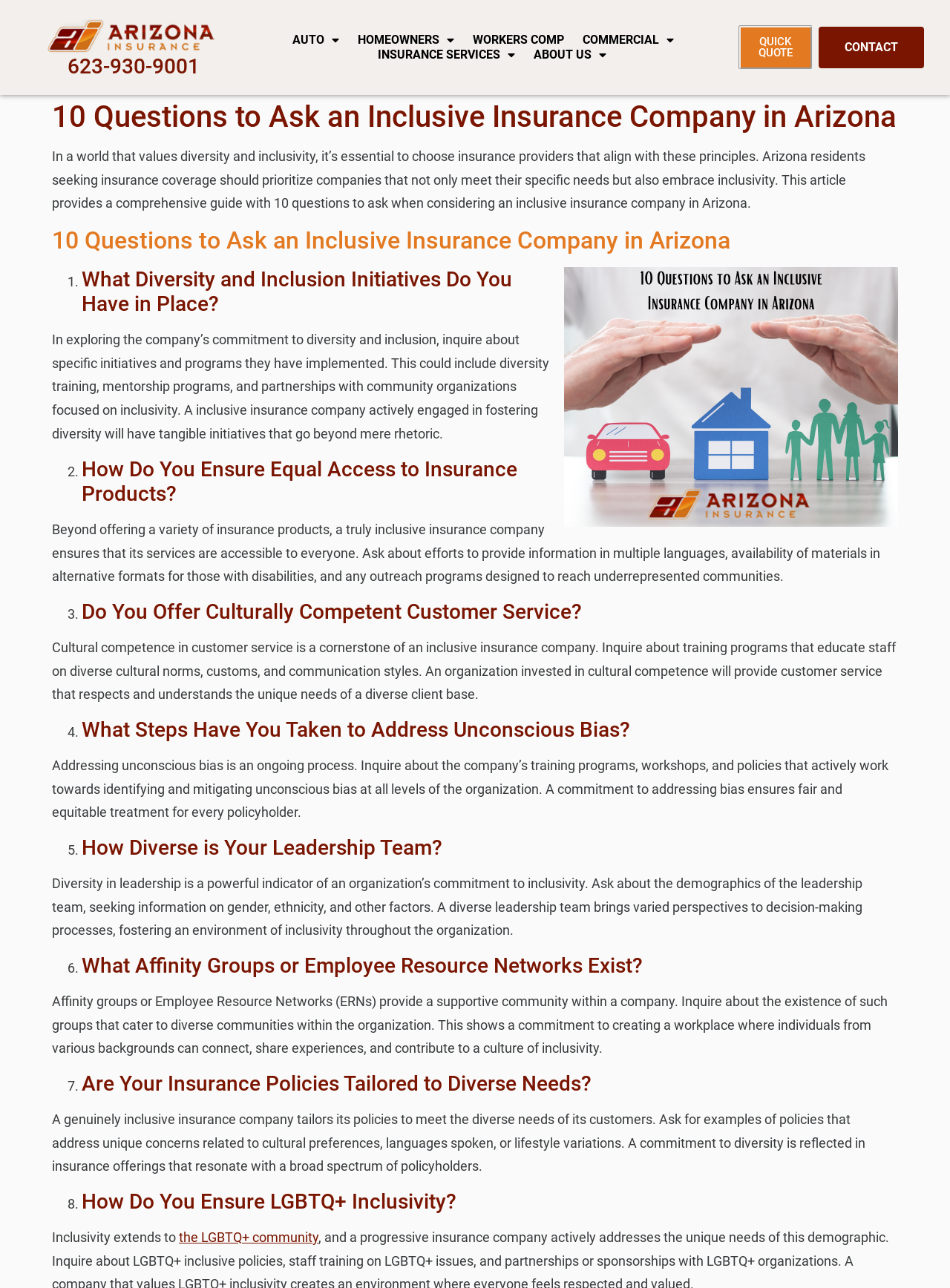Please find the bounding box coordinates (top-left x, top-left y, bottom-right x, bottom-right y) in the screenshot for the UI element described as follows: About Us

[0.562, 0.037, 0.639, 0.048]